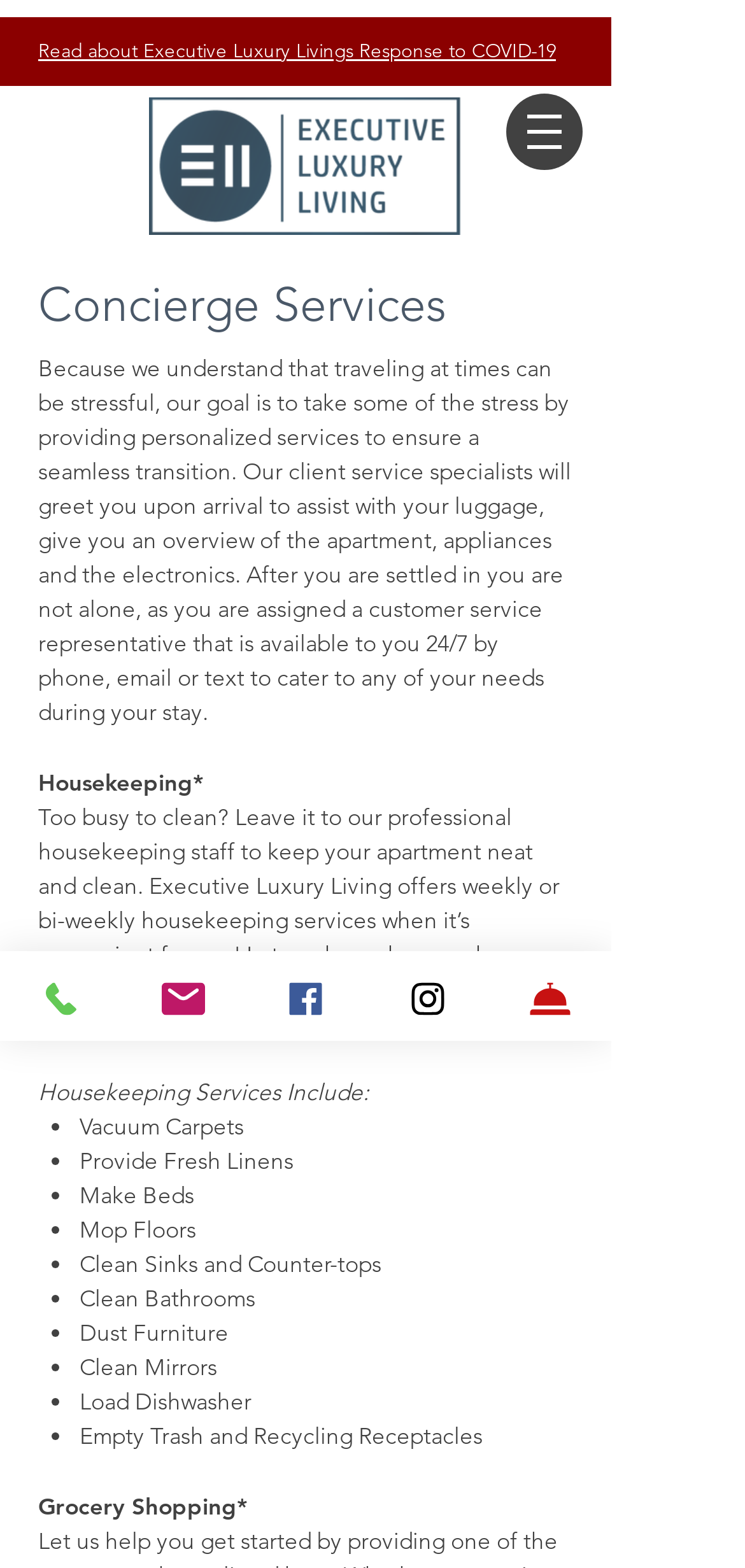Using the image as a reference, answer the following question in as much detail as possible:
What is the response of Executive Luxury Living to COVID-19?

The webpage has a link that says 'Read about Executive Luxury Living's Response to COVID-19', indicating that the company has a response to the pandemic, but the details are not provided on the current webpage.